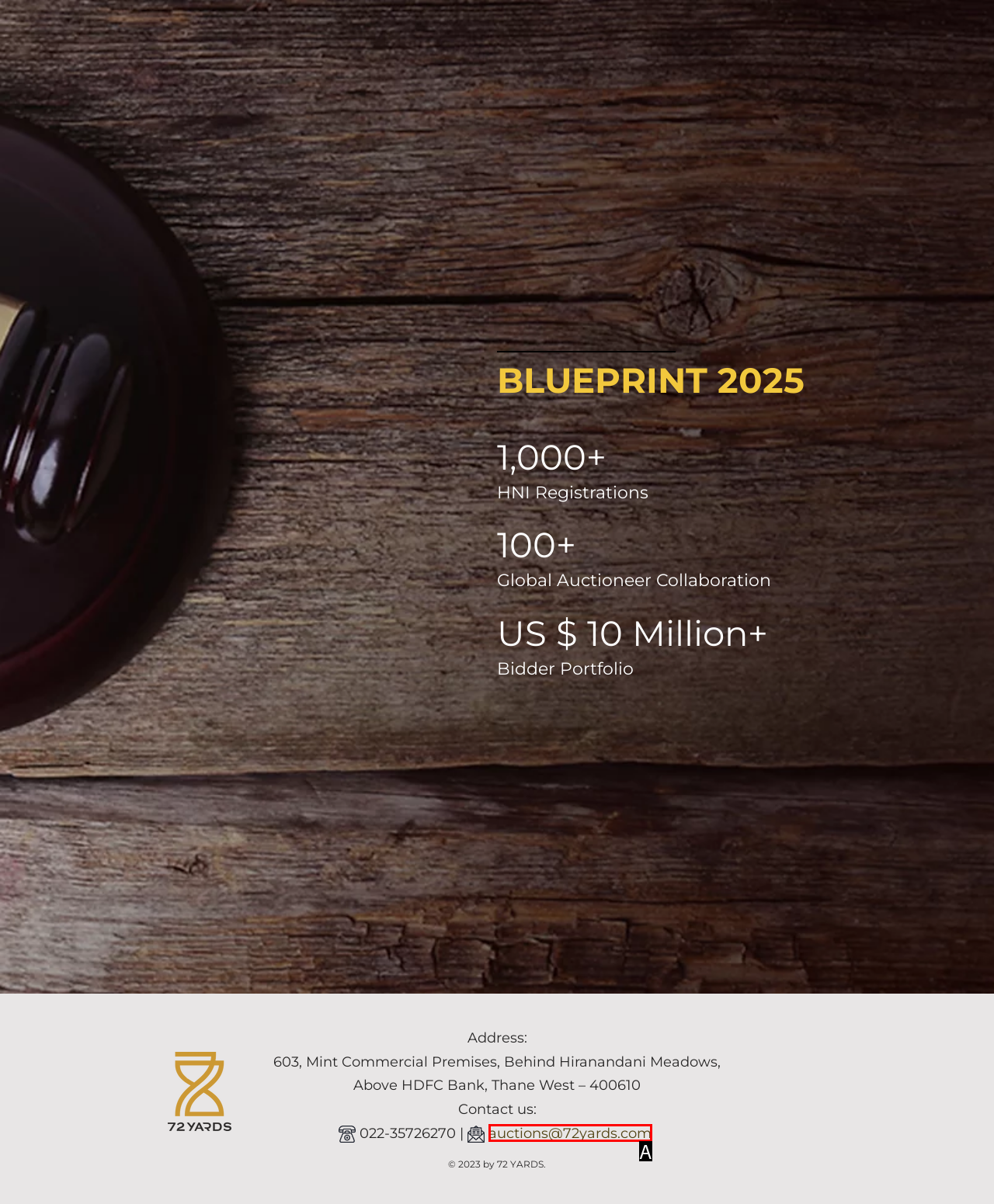Pick the HTML element that corresponds to the description: auctions@72yards.com
Answer with the letter of the correct option from the given choices directly.

A